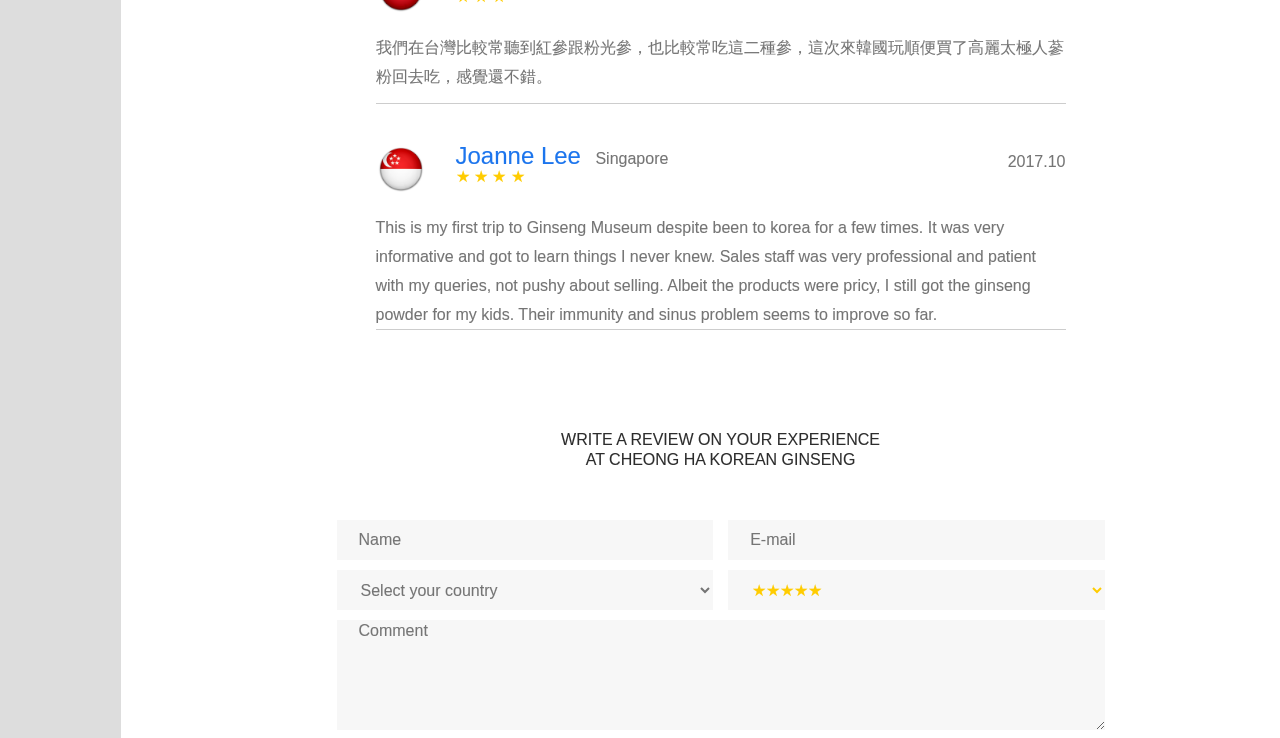What is the benefit of the ginseng powder?
Refer to the screenshot and deliver a thorough answer to the question presented.

According to the review written by Joanne Lee, she purchased the ginseng powder for her kids and it seems to have improved their immunity and sinus problem.